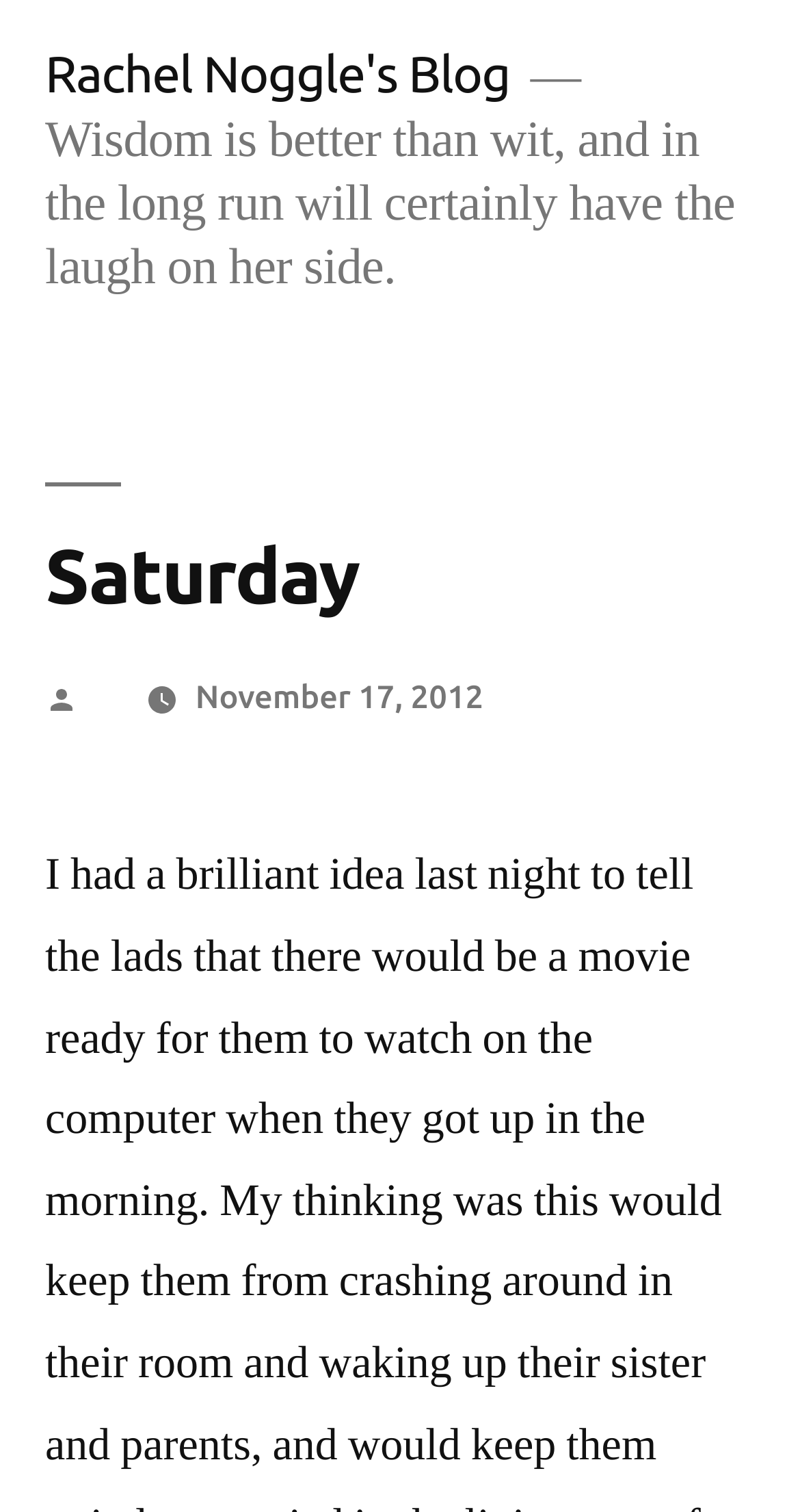What is the tone of the quote on the webpage?
Carefully examine the image and provide a detailed answer to the question.

The quote 'Wisdom is better than wit, and in the long run will certainly have the laugh on her side.' has a reflective tone, implying a sense of introspection and consideration. The use of phrases like 'in the long run' and 'will certainly have the laugh on her side' suggests a thoughtful and contemplative tone.